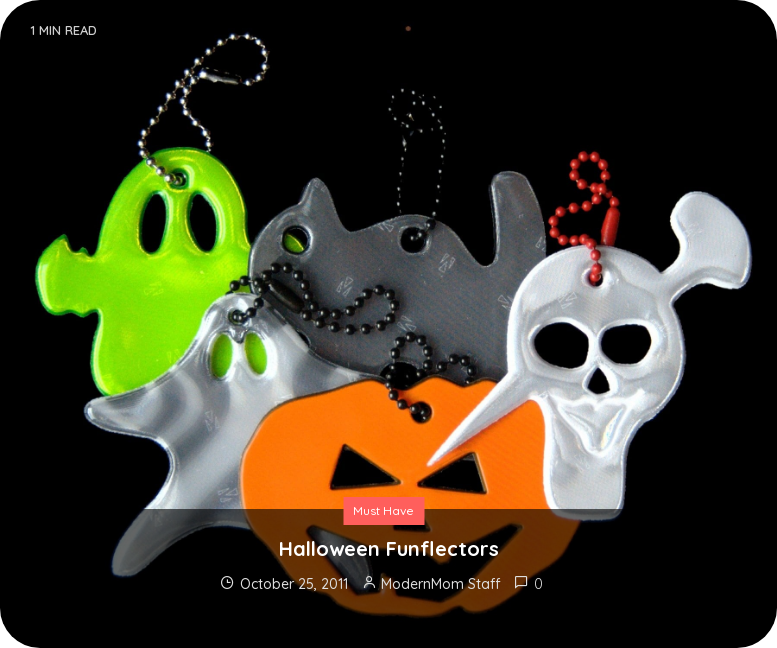When was the item published?
Make sure to answer the question with a detailed and comprehensive explanation.

The text notes that the item was published on October 25, 2011, by the ModernMom staff.